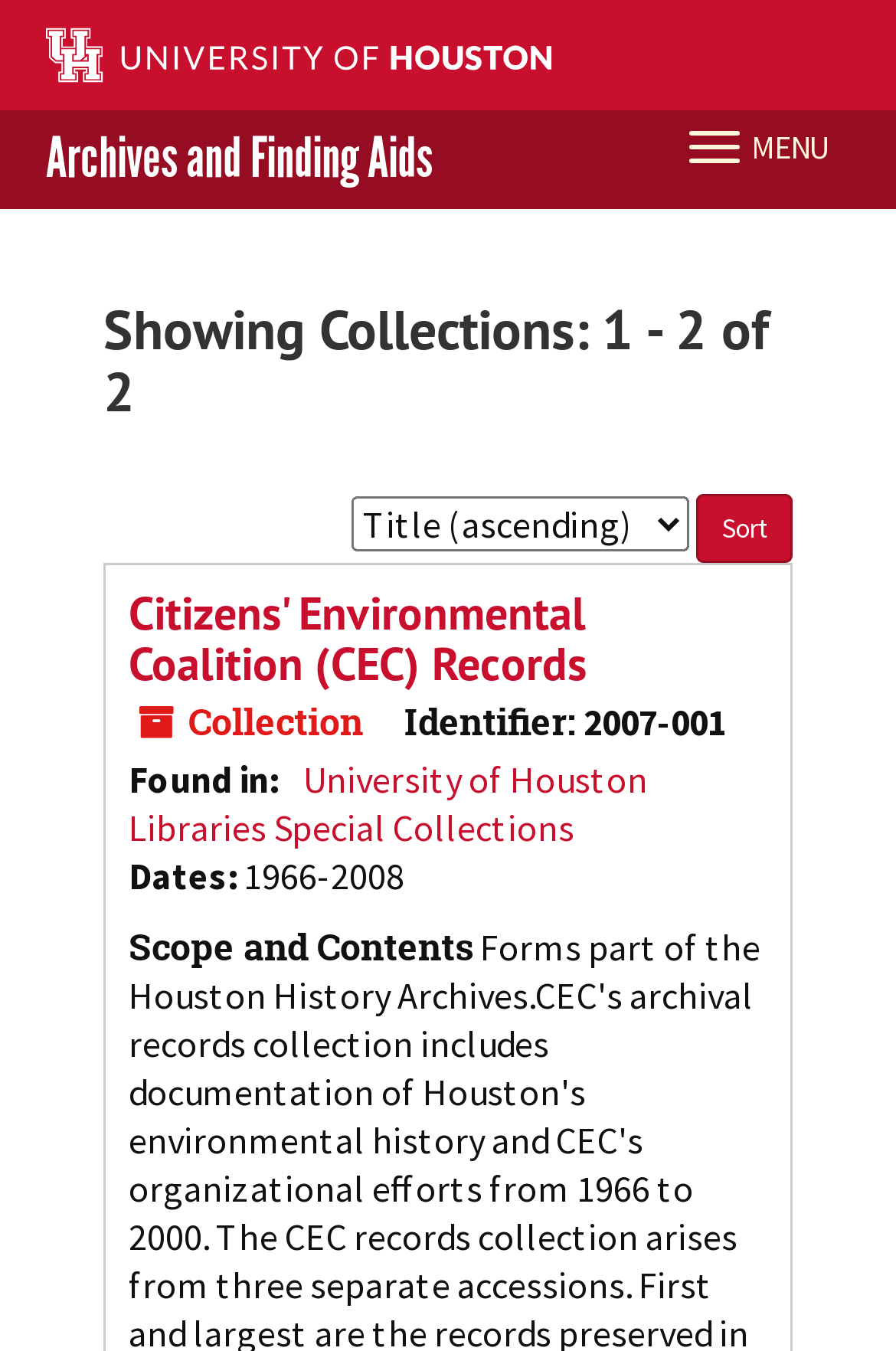What is the identifier of the 'Citizens' Environmental Coalition (CEC) Records' collection?
Please give a detailed and elaborate explanation in response to the question.

The identifier can be found in the section describing the 'Citizens' Environmental Coalition (CEC) Records' collection, where it says 'Identifier: 2007-001'.